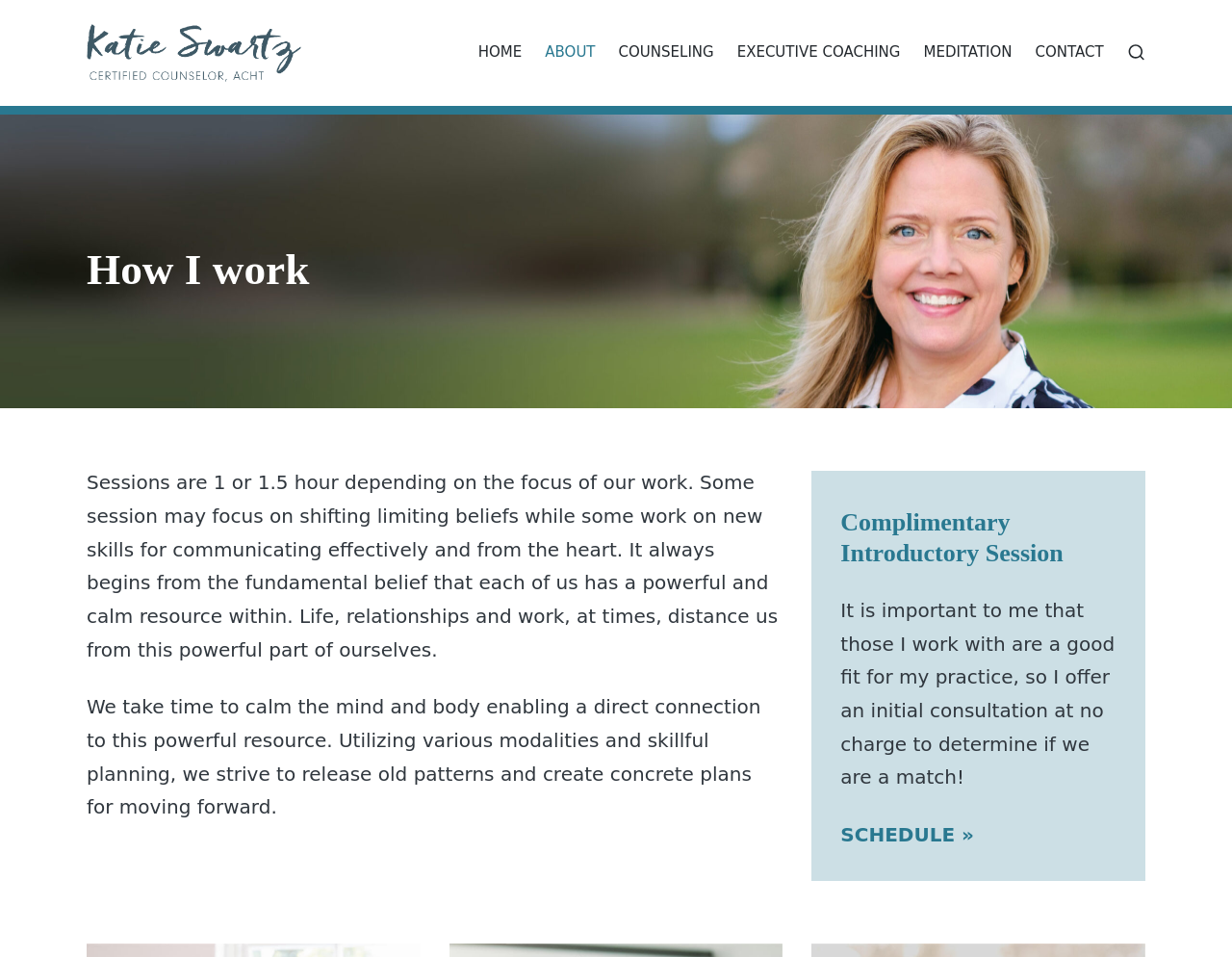Please answer the following question using a single word or phrase: How long are the counseling sessions?

1 or 1.5 hours